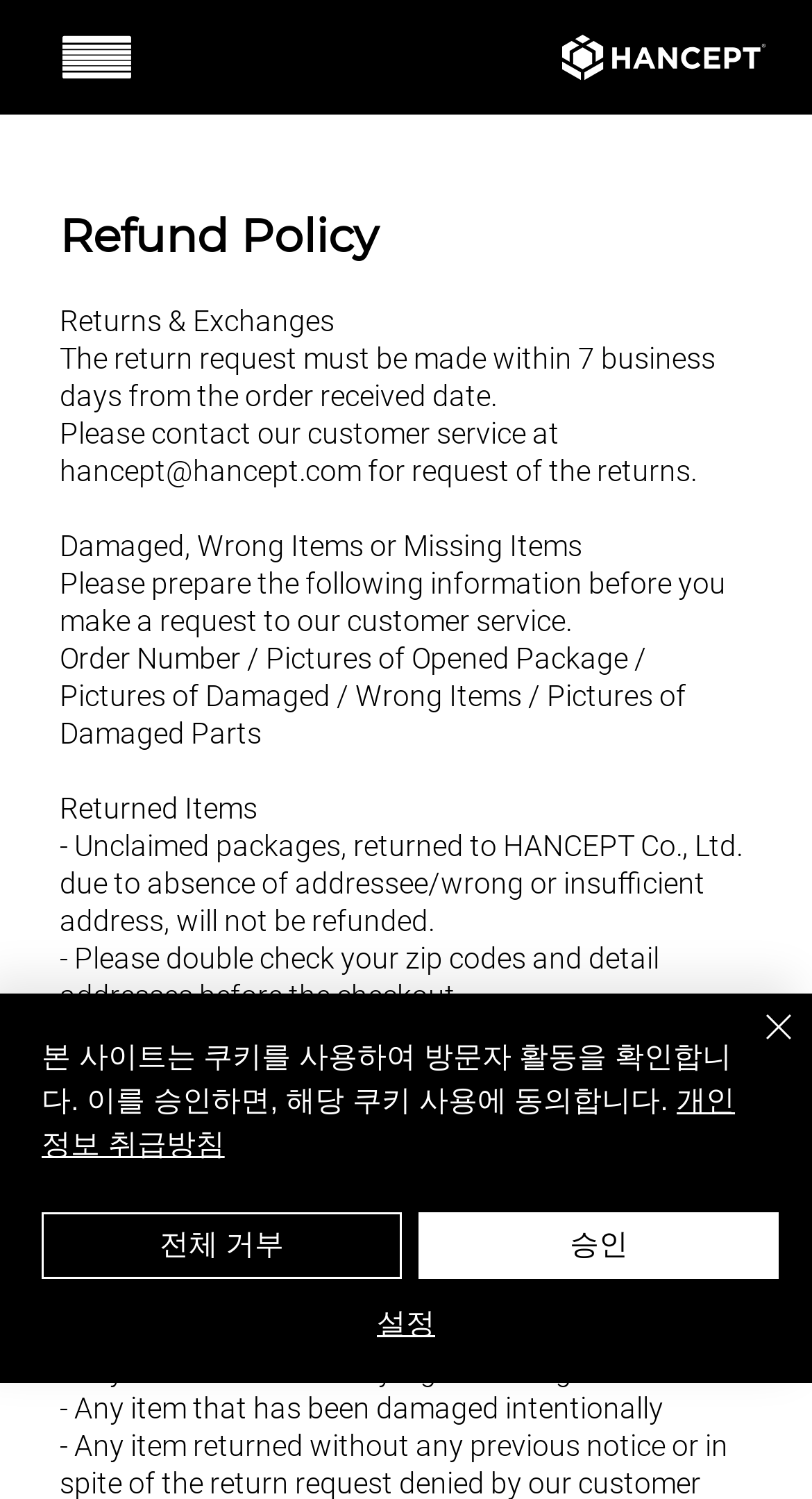Construct a comprehensive description capturing every detail on the webpage.

The webpage is about the Refund Policy of Hancept. At the top, there is a link and a button, with the title "Refund Policy" written in a prominent position. Below the title, there are several sections of text that outline the refund policy, including returns and exchanges, damaged or wrong items, and ineligible products for exchanges or refunds.

The first section explains that return requests must be made within 7 business days from the order received date and provides contact information for the customer service. The second section lists the information required to make a request, including order number, pictures of opened packages, and pictures of damaged or wrong items.

The third section explains the rules for returned items, including that unclaimed packages will not be refunded and that customers should double-check their zip codes and addresses before checkout. The fourth section lists the ineligible products for exchanges or refunds, including items reported after 7 days from the delivered date, items that show signs of usage, and items that have been damaged intentionally.

At the bottom of the page, there is a cookie policy alert that informs visitors that the site uses cookies to track their activities. The alert provides links to the privacy policy and buttons to accept, reject, or customize the cookie settings. There is also a "Close" button with an image of a close icon.